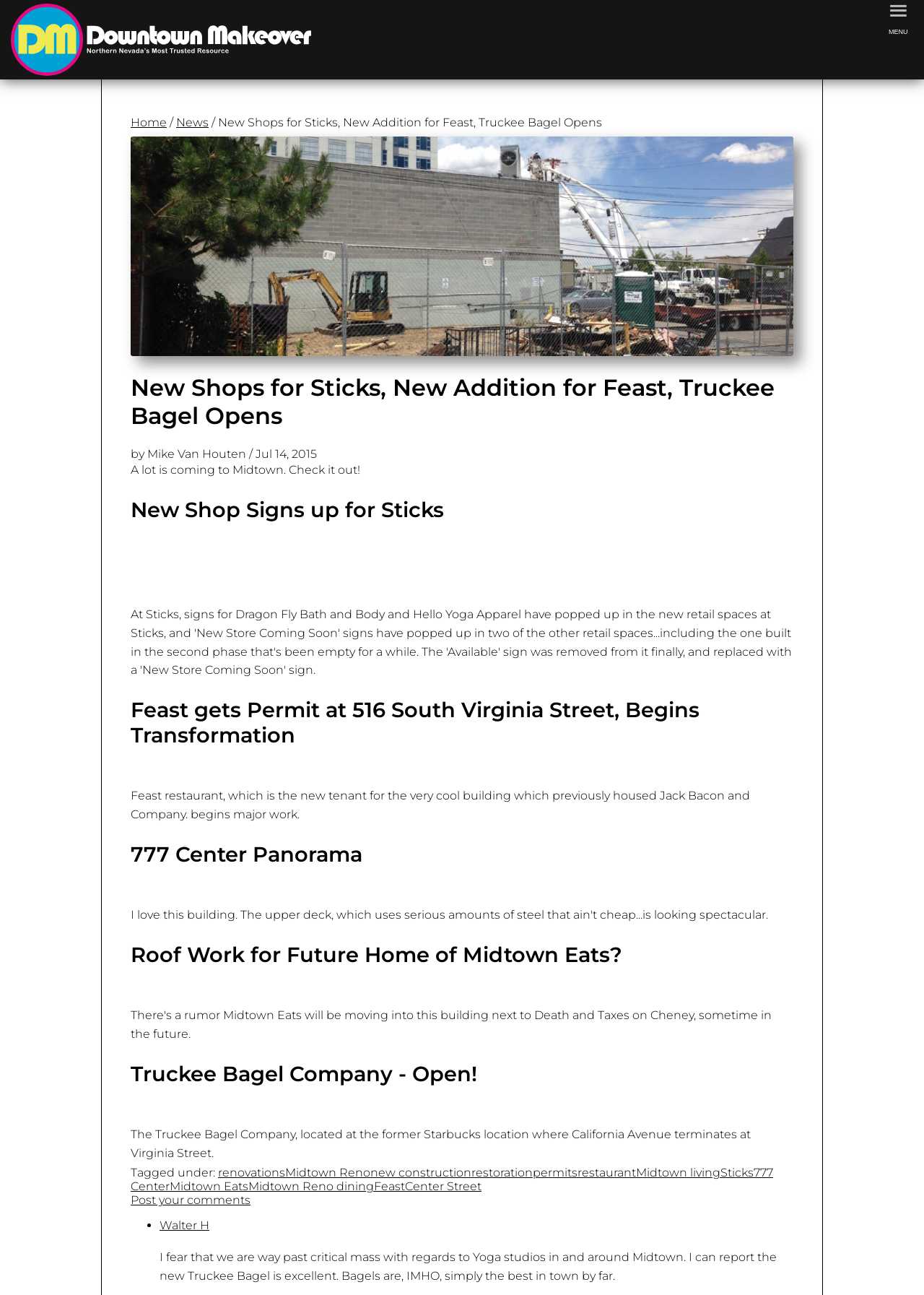Respond to the following question with a brief word or phrase:
Who wrote the article 'New Shops for Sticks, New Addition for Feast, Truckee Bagel Opens'?

Mike Van Houten